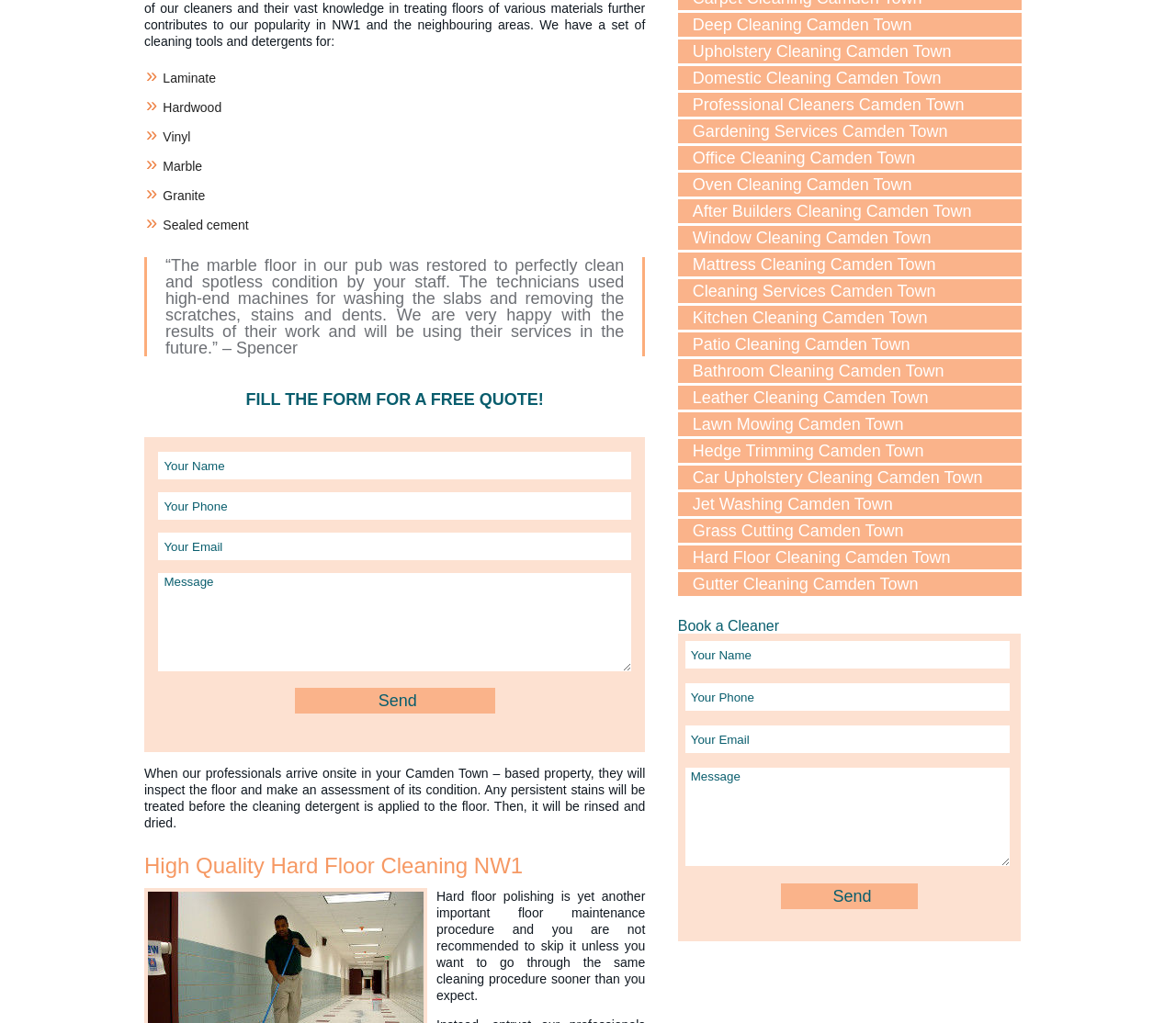What is the name of the area served by the cleaning company?
Provide a fully detailed and comprehensive answer to the question.

The webpage mentions 'Camden Town' multiple times, including in the links at the top of the webpage, indicating that it is the area served by the cleaning company.